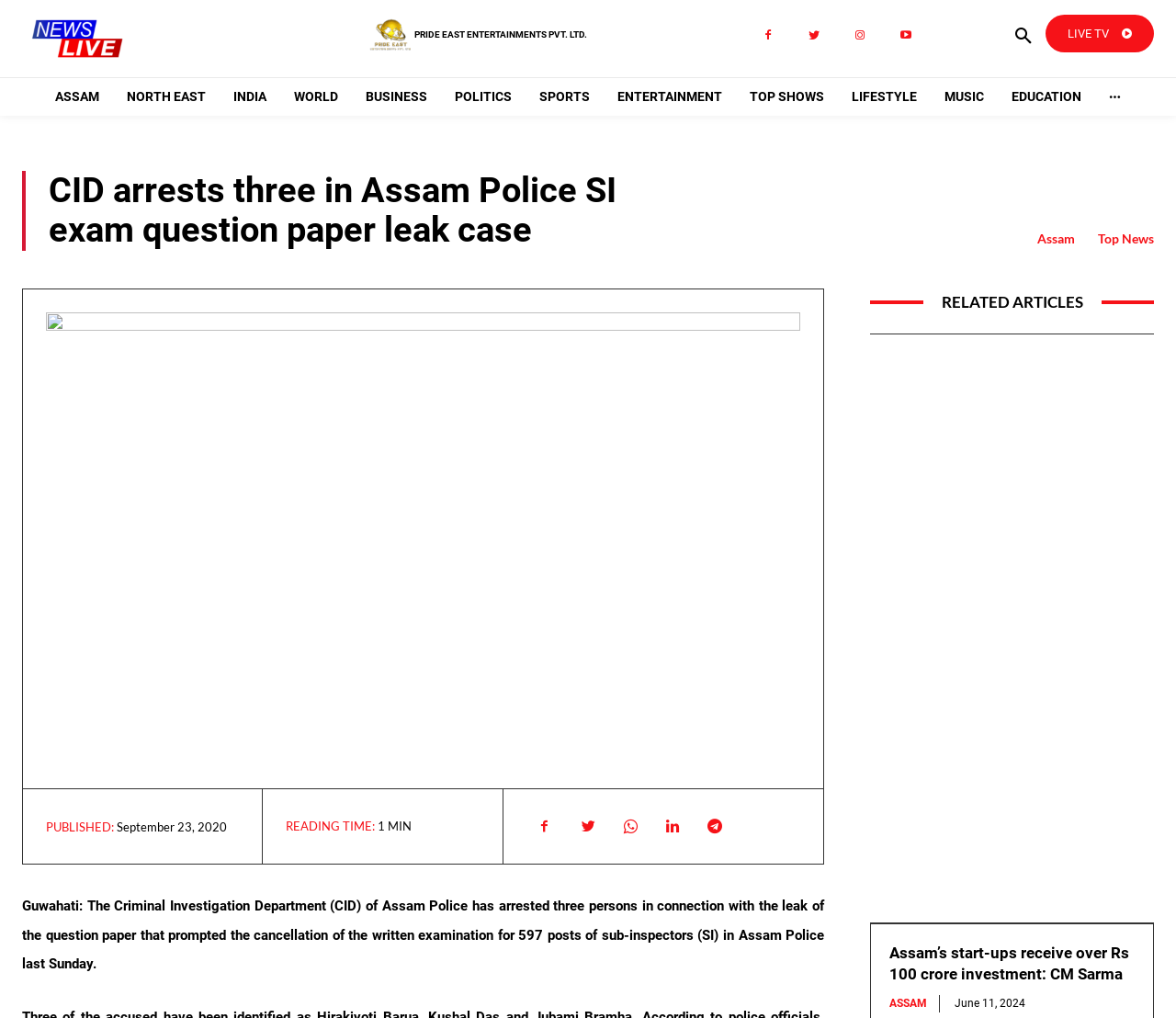Identify the bounding box for the described UI element: "North East".

[0.1, 0.076, 0.183, 0.113]